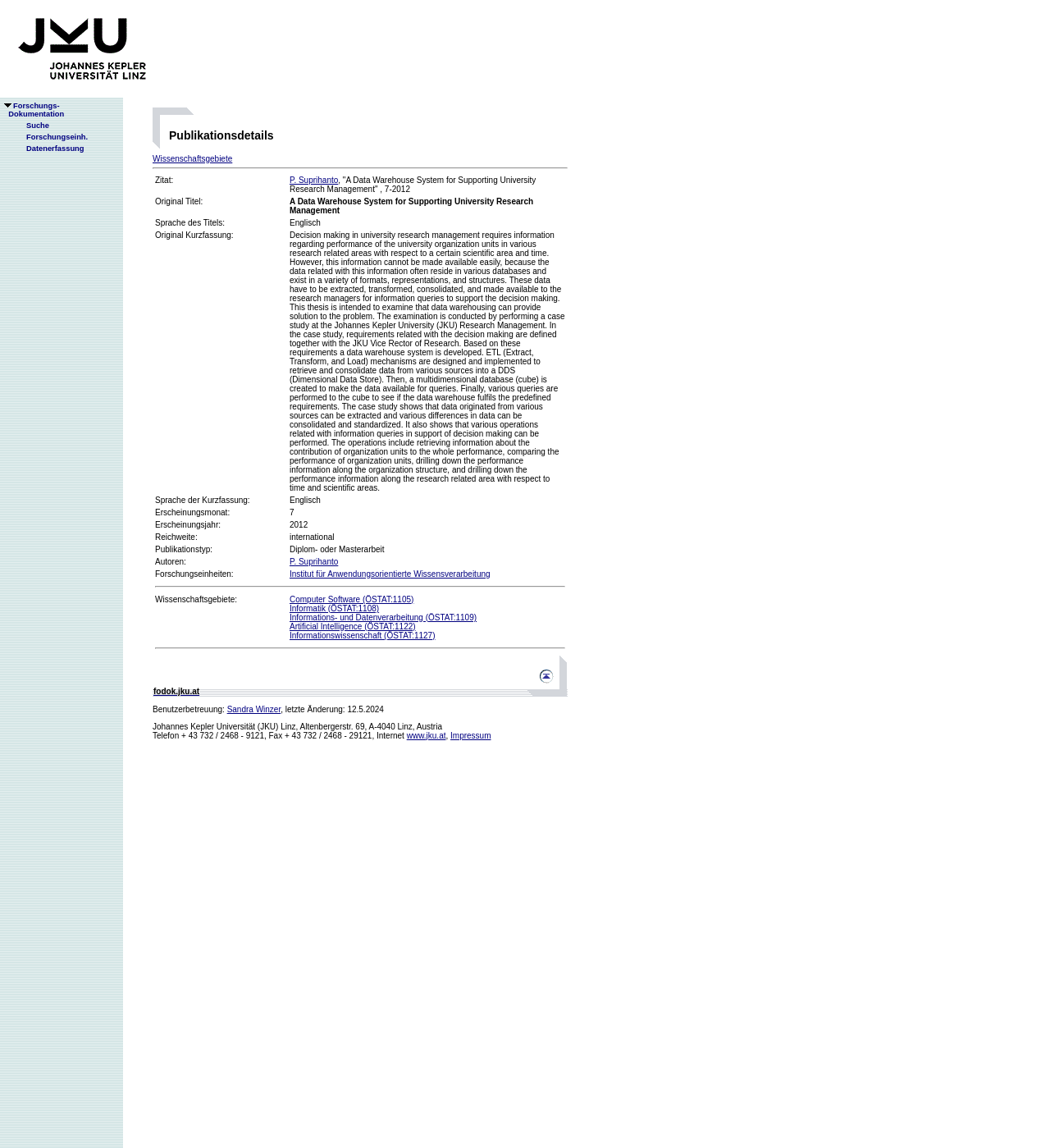Determine the bounding box coordinates of the section to be clicked to follow the instruction: "view publication details". The coordinates should be given as four float numbers between 0 and 1, formatted as [left, top, right, bottom].

[0.161, 0.112, 0.556, 0.124]